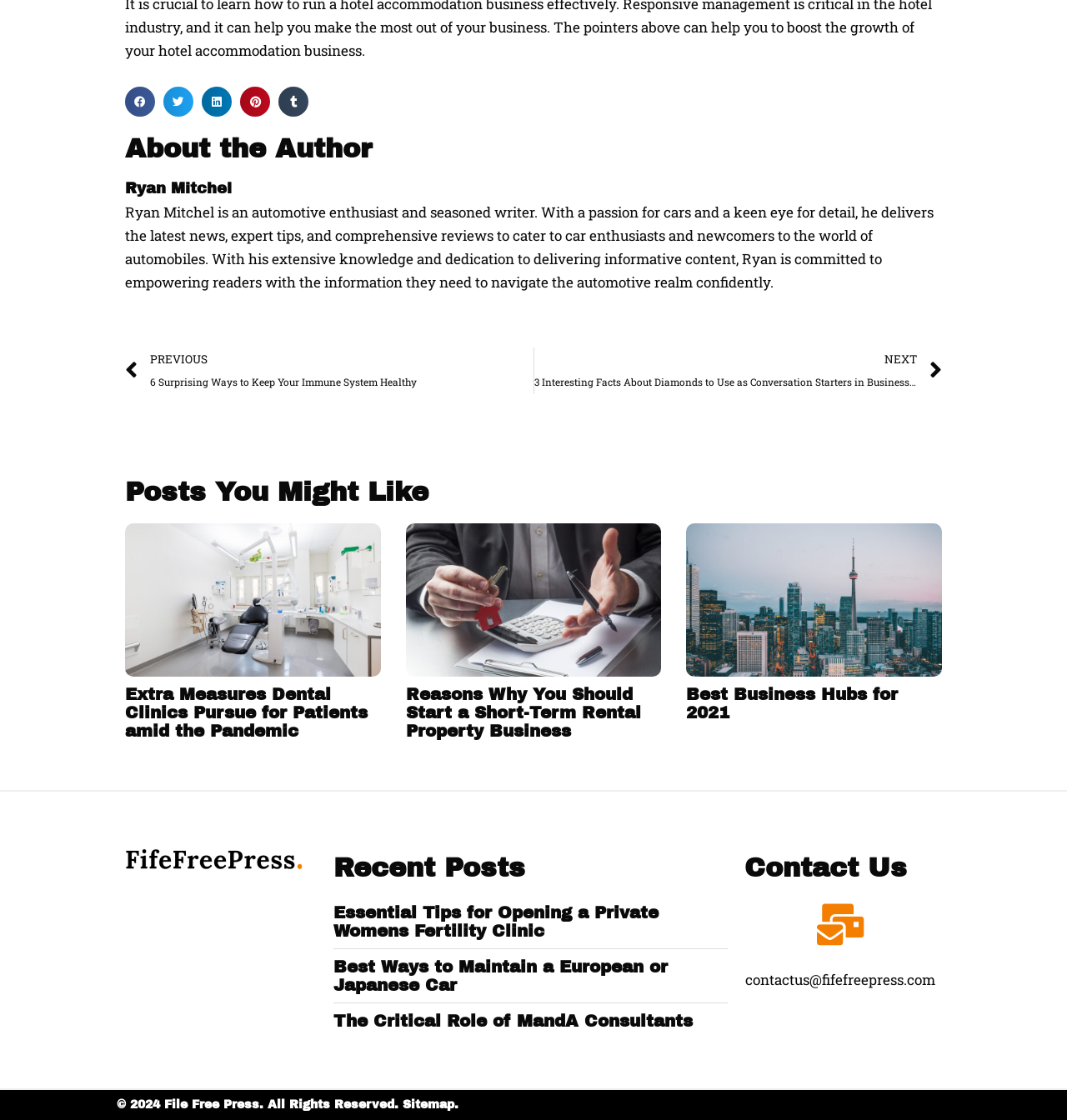Determine the bounding box for the HTML element described here: "aria-label="Share on linkedin"". The coordinates should be given as [left, top, right, bottom] with each number being a float between 0 and 1.

[0.189, 0.078, 0.217, 0.105]